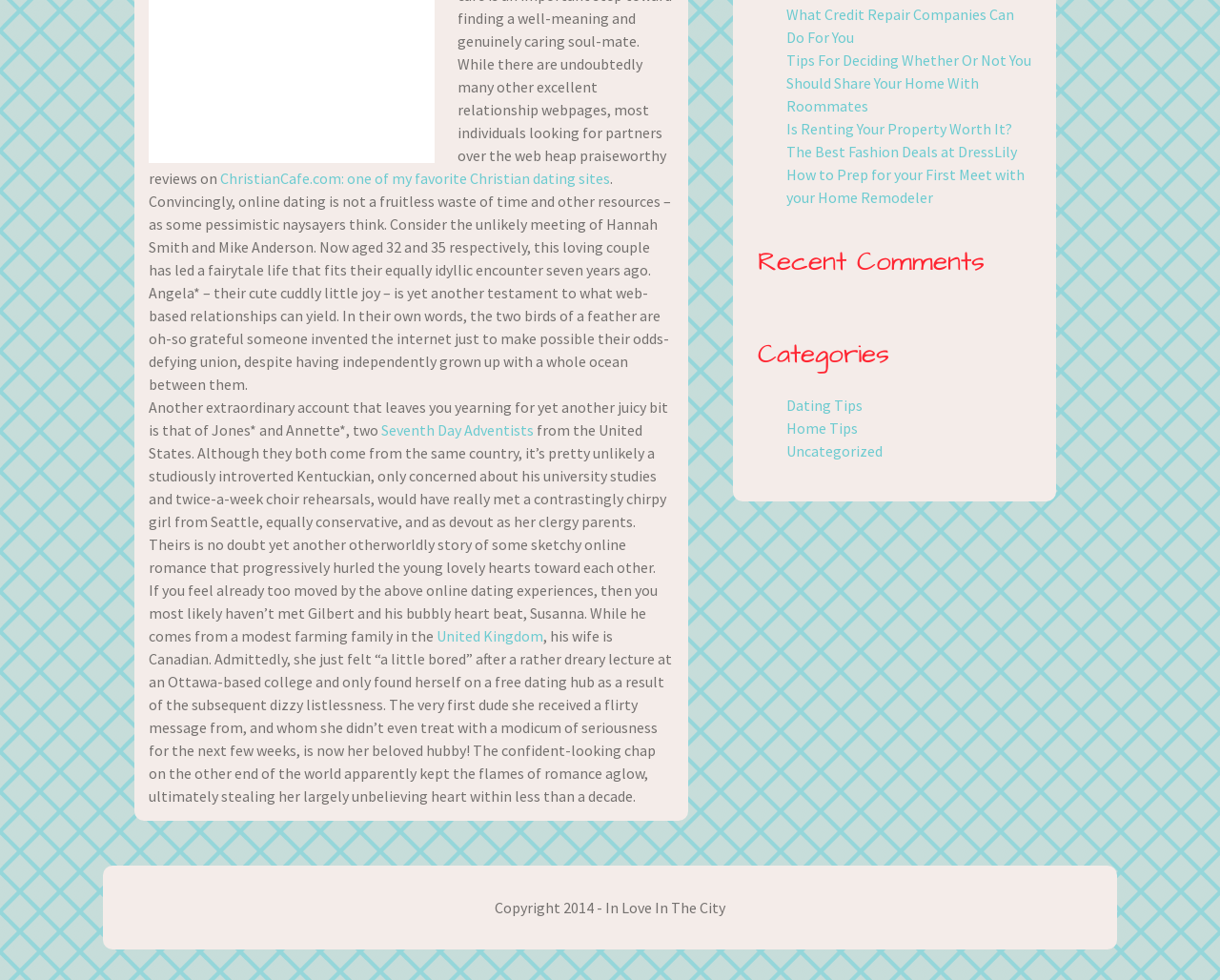Given the webpage screenshot, identify the bounding box of the UI element that matches this description: "Uncategorized".

[0.644, 0.45, 0.723, 0.47]